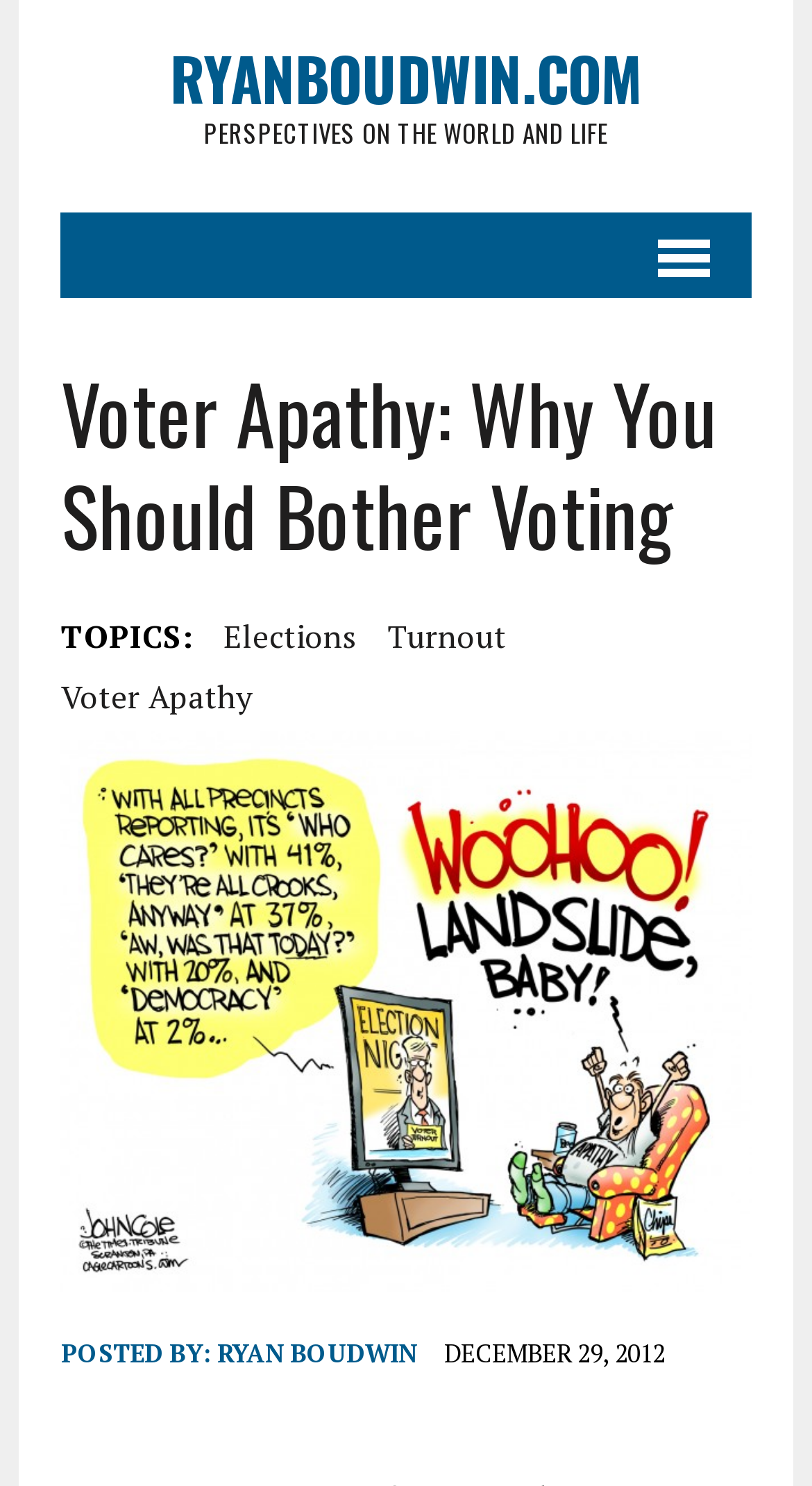Using the details from the image, please elaborate on the following question: How many links are in the 'TOPICS:' section?

I found the number of links in the 'TOPICS:' section by counting the links labeled 'Elections', 'Turnout', and 'Voter Apathy'. There are three links in total.